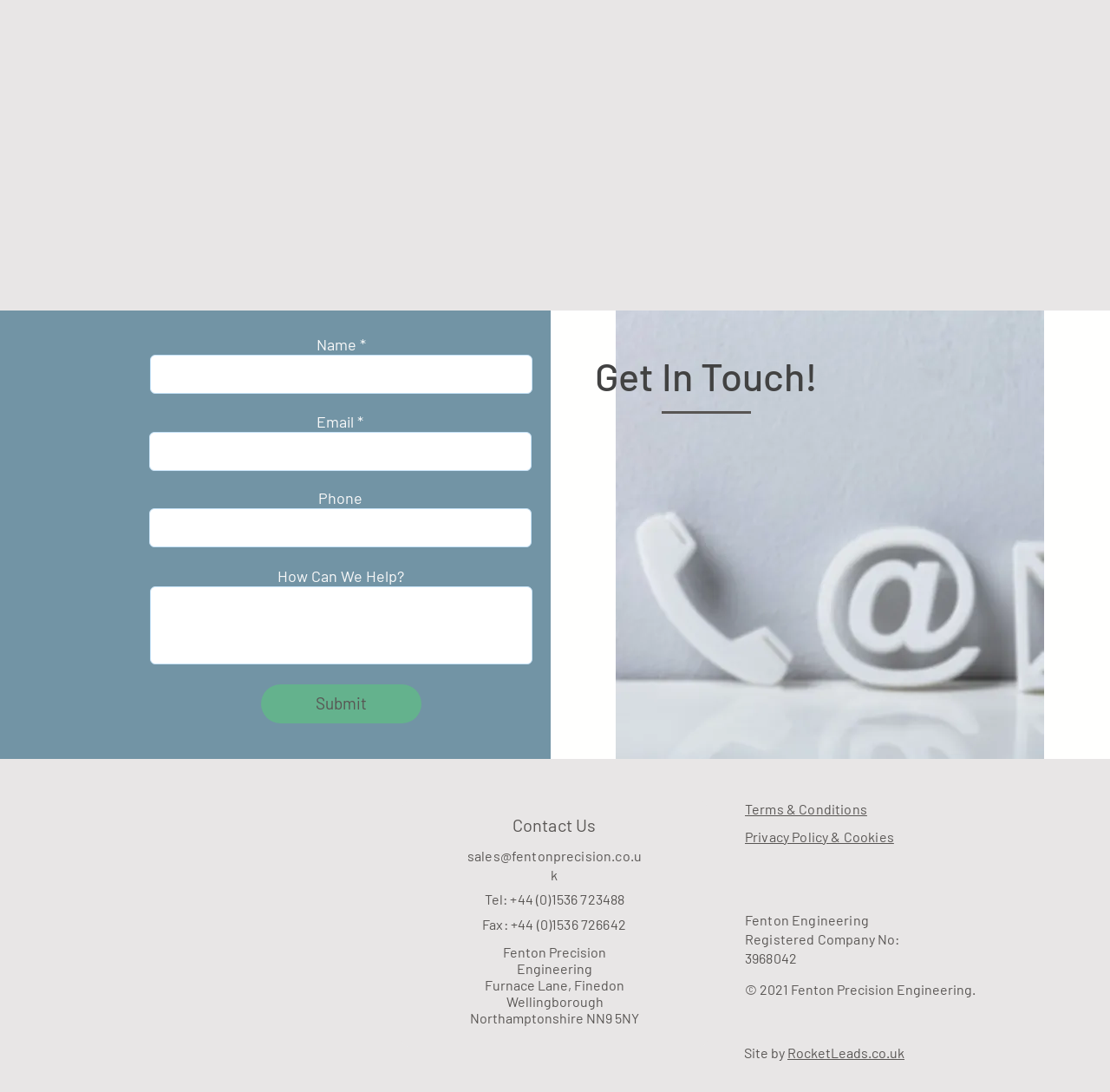Please locate the UI element described by "parent_node: How Can We Help?" and provide its bounding box coordinates.

[0.135, 0.537, 0.48, 0.608]